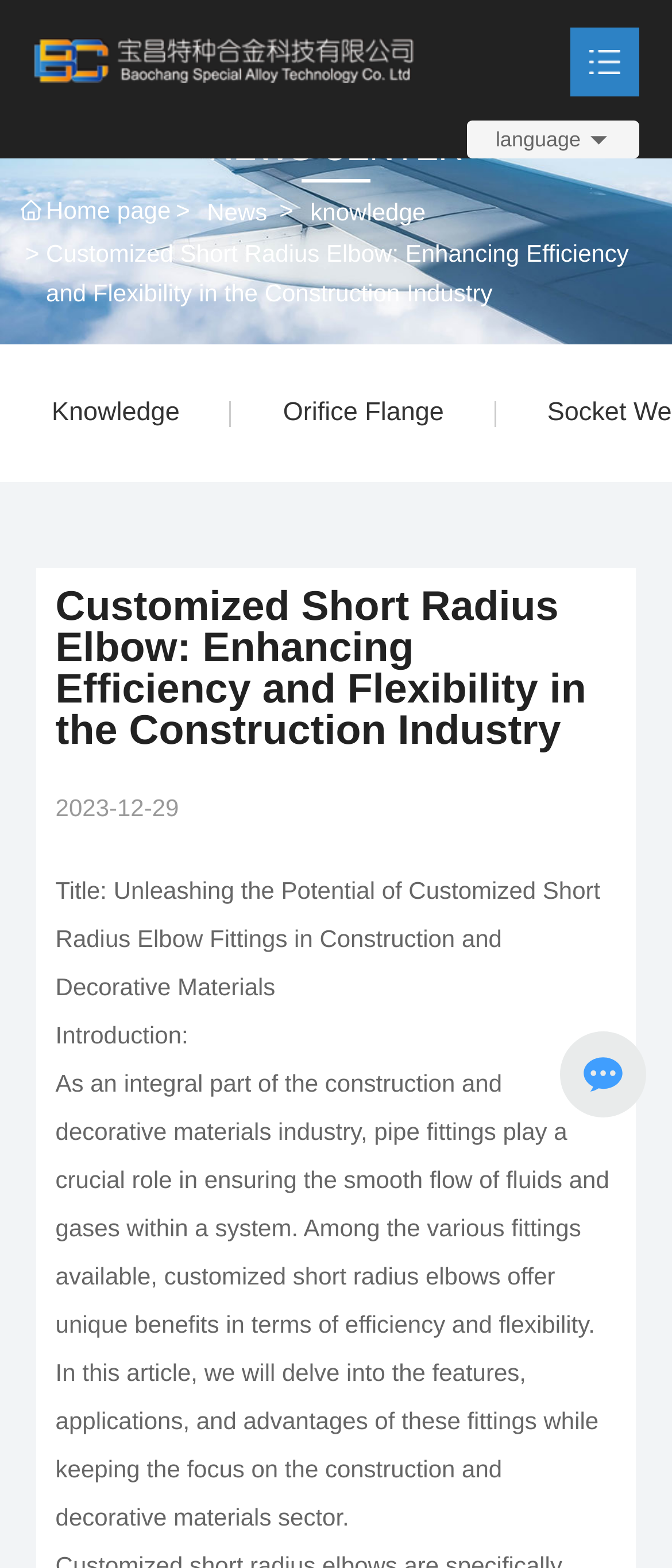Find the bounding box coordinates for the area that should be clicked to accomplish the instruction: "Click the 'Contact' link".

[0.05, 0.335, 0.95, 0.385]